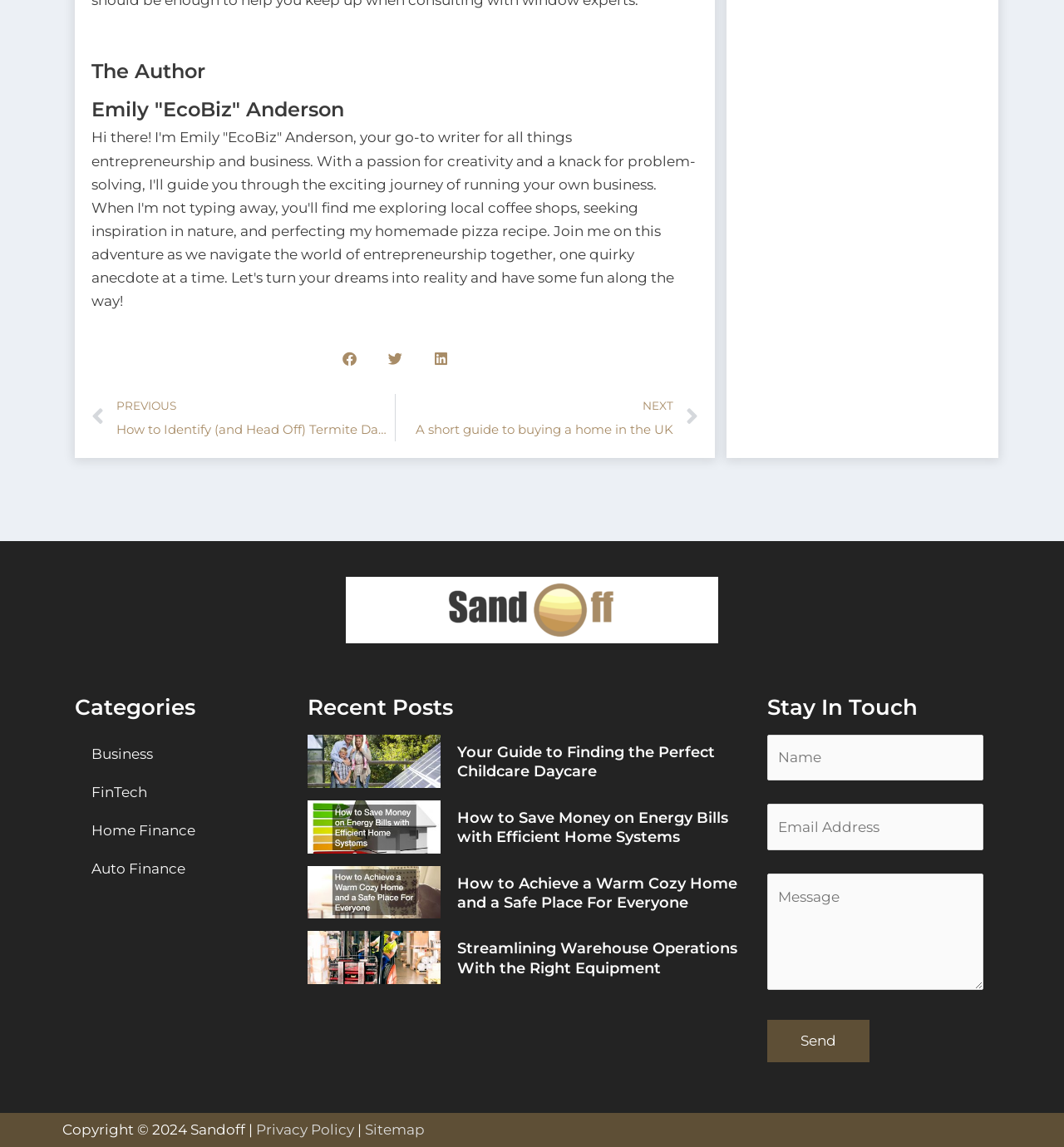Please indicate the bounding box coordinates of the element's region to be clicked to achieve the instruction: "Fill in the 'Name' field in the contact form". Provide the coordinates as four float numbers between 0 and 1, i.e., [left, top, right, bottom].

[0.721, 0.64, 0.924, 0.681]